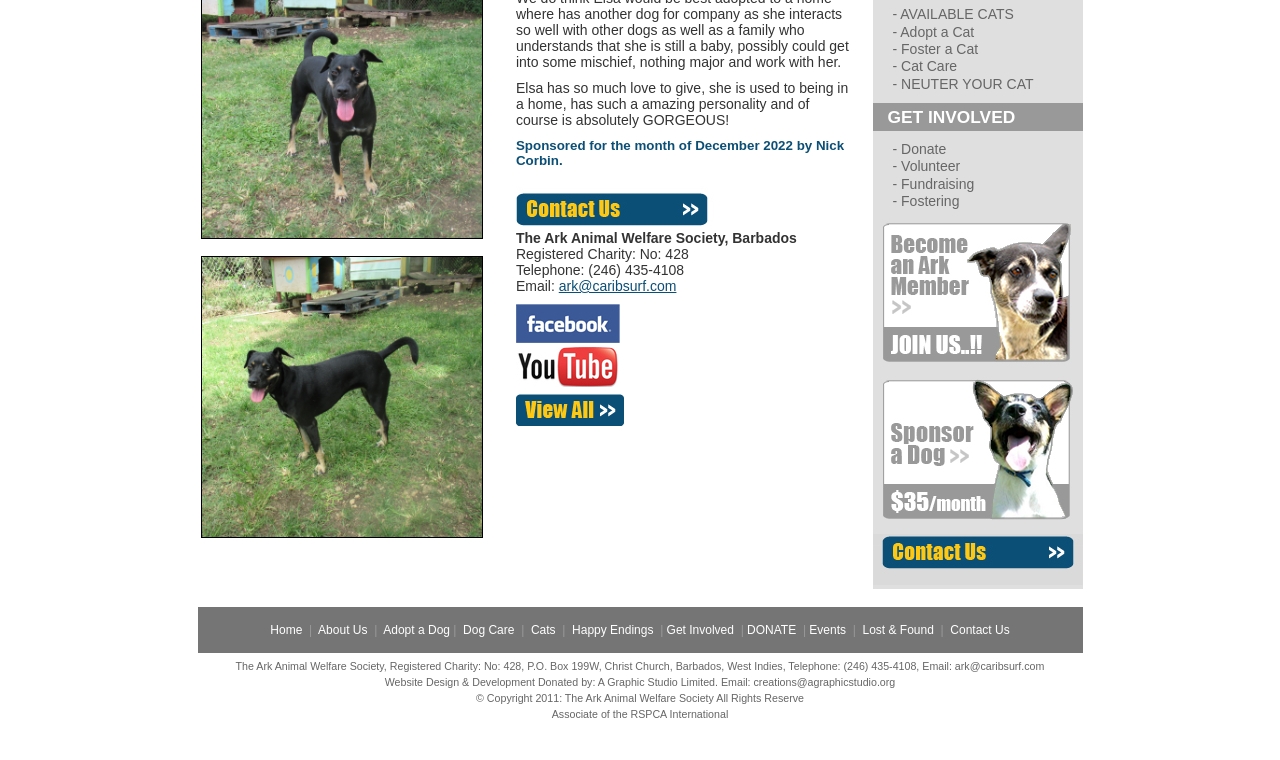Using the provided element description: "ark@caribsurf.com", identify the bounding box coordinates. The coordinates should be four floats between 0 and 1 in the order [left, top, right, bottom].

[0.437, 0.366, 0.528, 0.387]